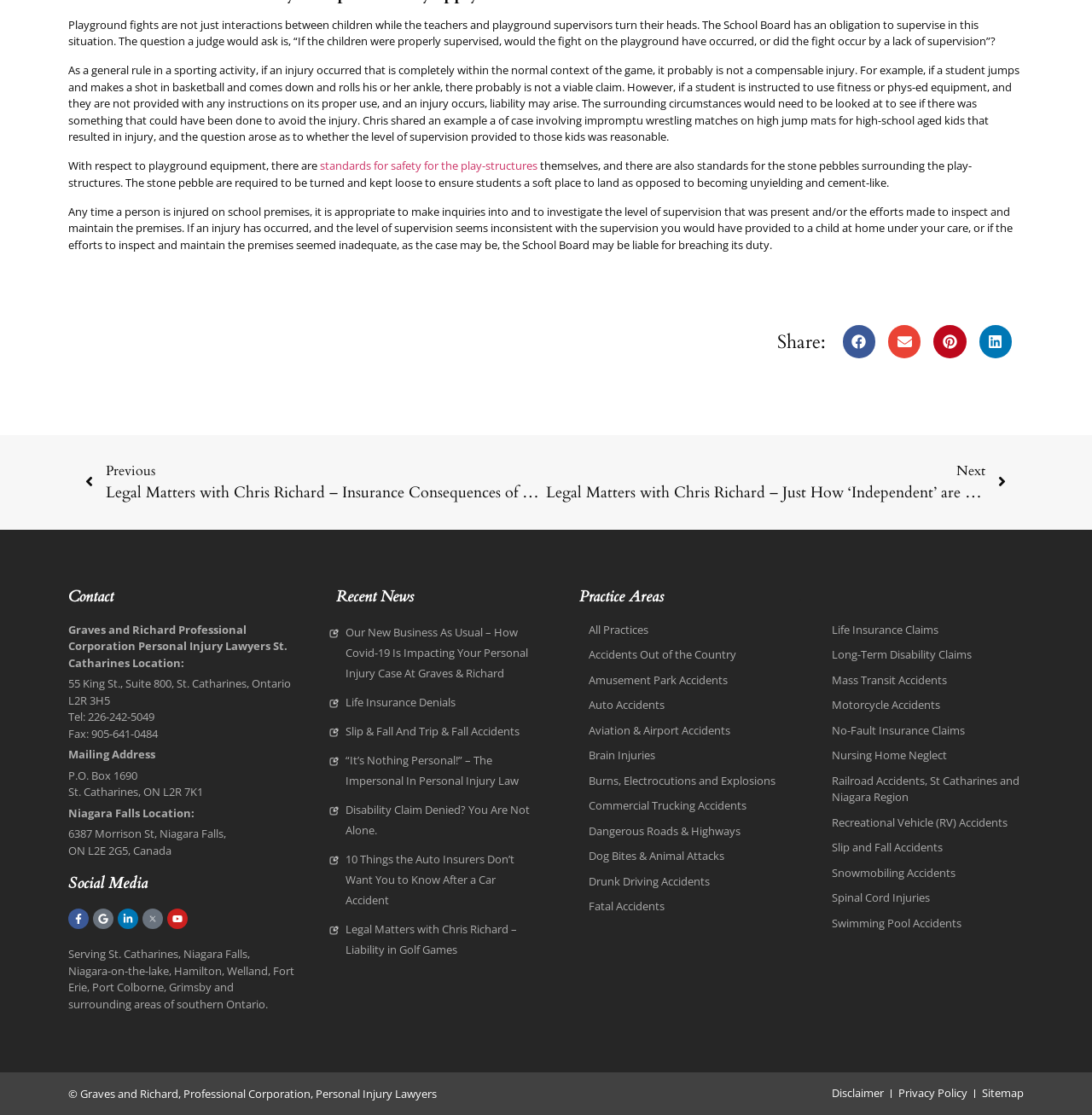What areas of southern Ontario does the law firm serve?
Give a thorough and detailed response to the question.

According to the webpage, the law firm serves St. Catharines, Niagara Falls, Niagara-on-the-lake, Hamilton, Welland, Fort Erie, Port Colborne, Grimsby, and surrounding areas of southern Ontario.